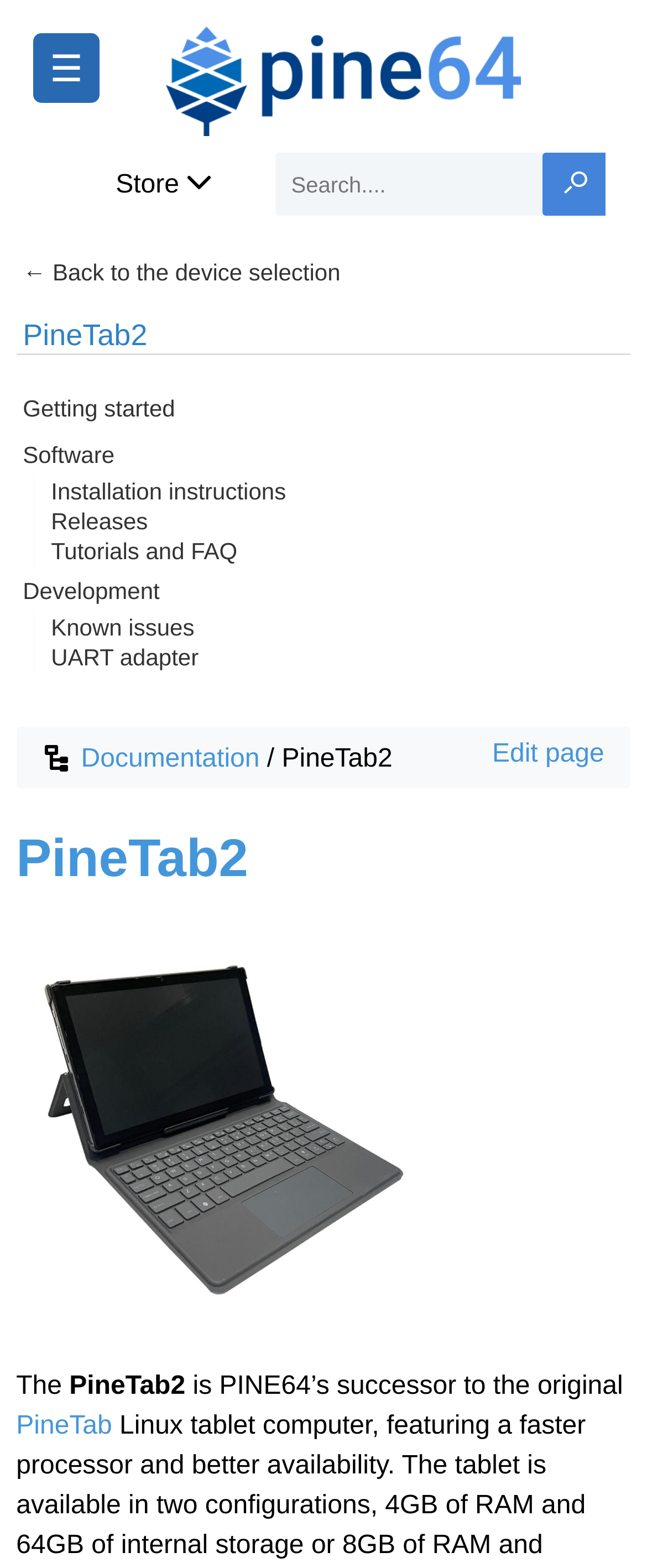Please provide the bounding box coordinates for the element that needs to be clicked to perform the following instruction: "Learn about getting started". The coordinates should be given as four float numbers between 0 and 1, i.e., [left, top, right, bottom].

[0.025, 0.246, 0.281, 0.275]